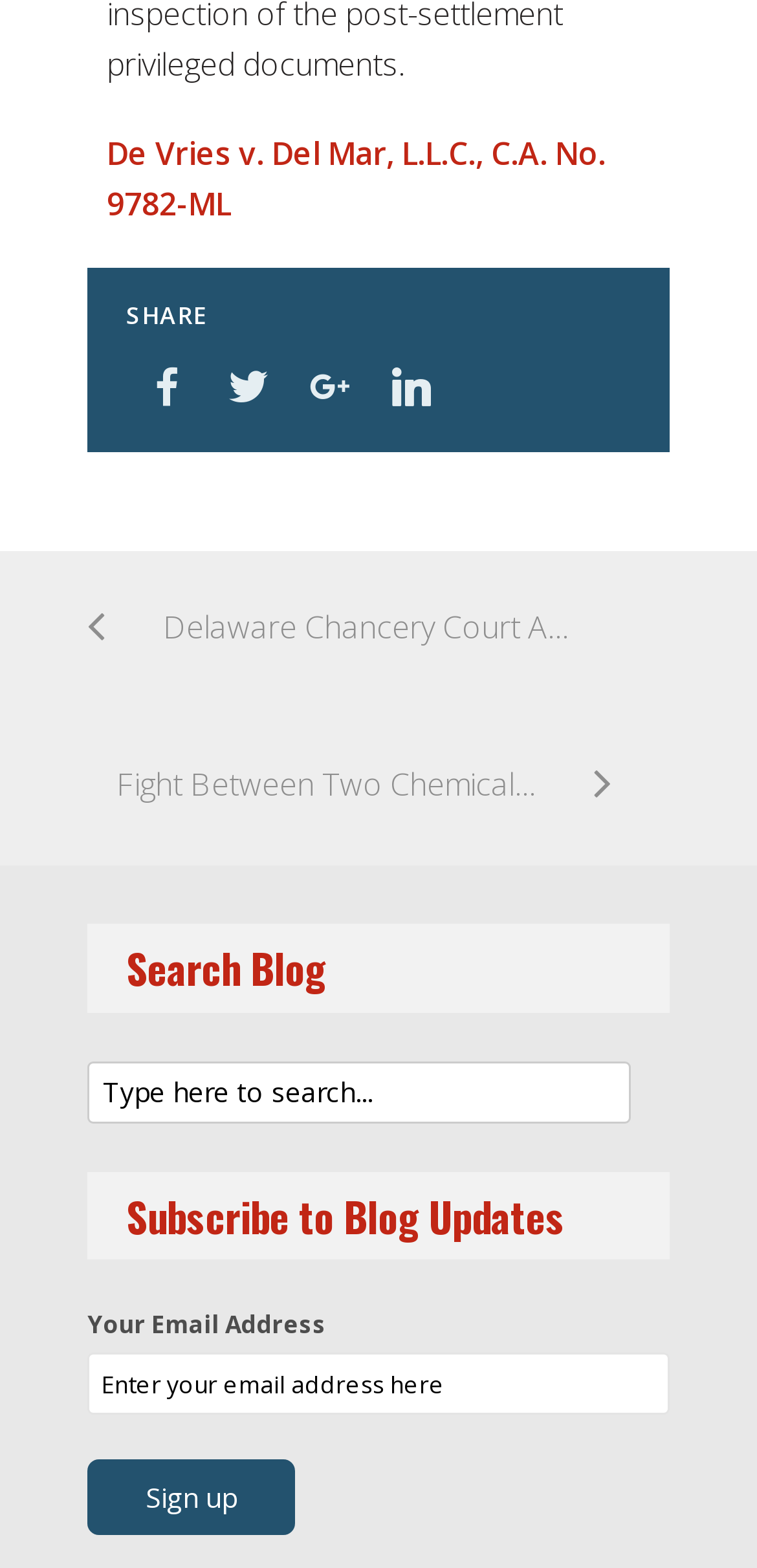How many social media links are available?
Look at the image and answer the question using a single word or phrase.

4